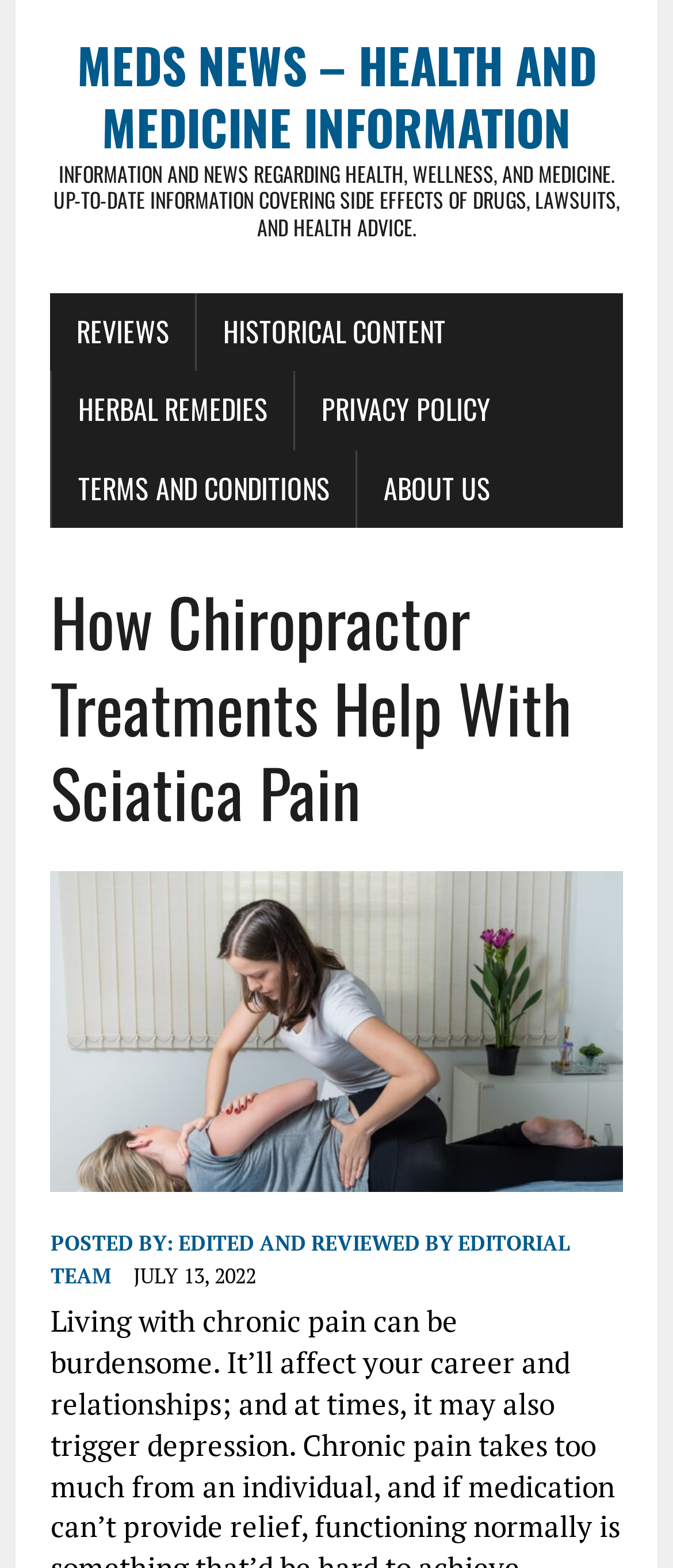Could you provide the bounding box coordinates for the portion of the screen to click to complete this instruction: "Learn about Student Life"?

None